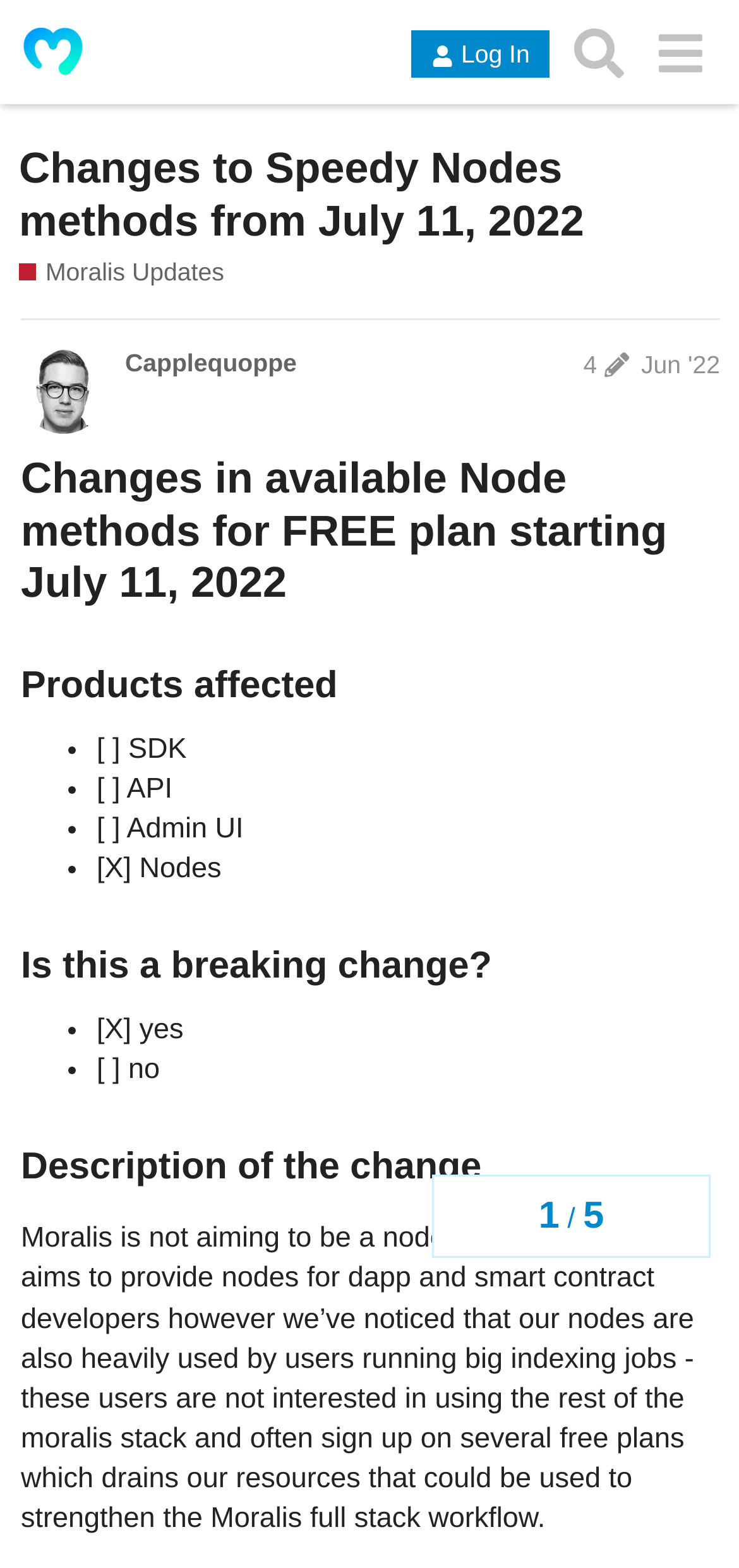What is the name of the forum? Using the information from the screenshot, answer with a single word or phrase.

Moralis Web3 Forum